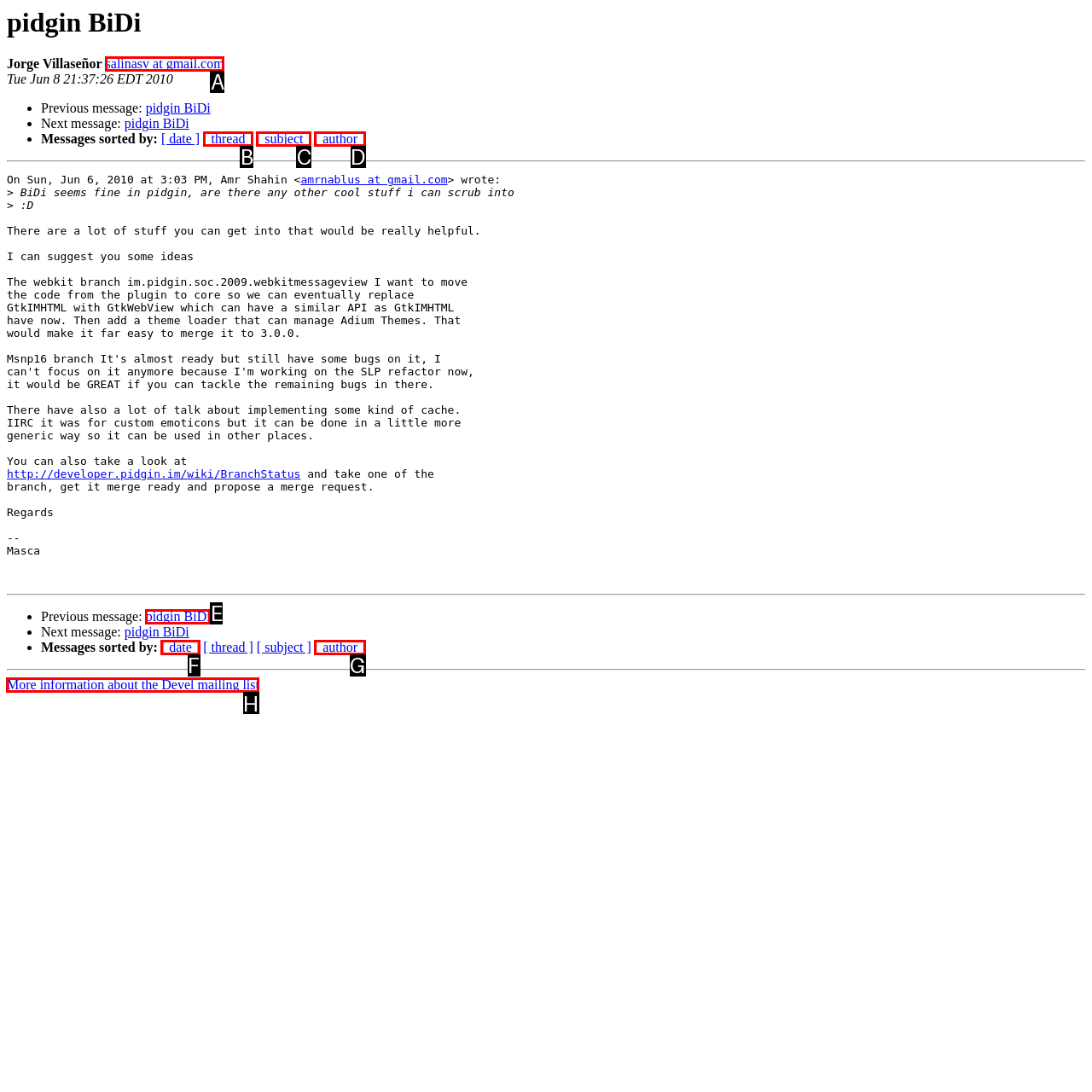For the given instruction: Get more information about the Devel mailing list, determine which boxed UI element should be clicked. Answer with the letter of the corresponding option directly.

H